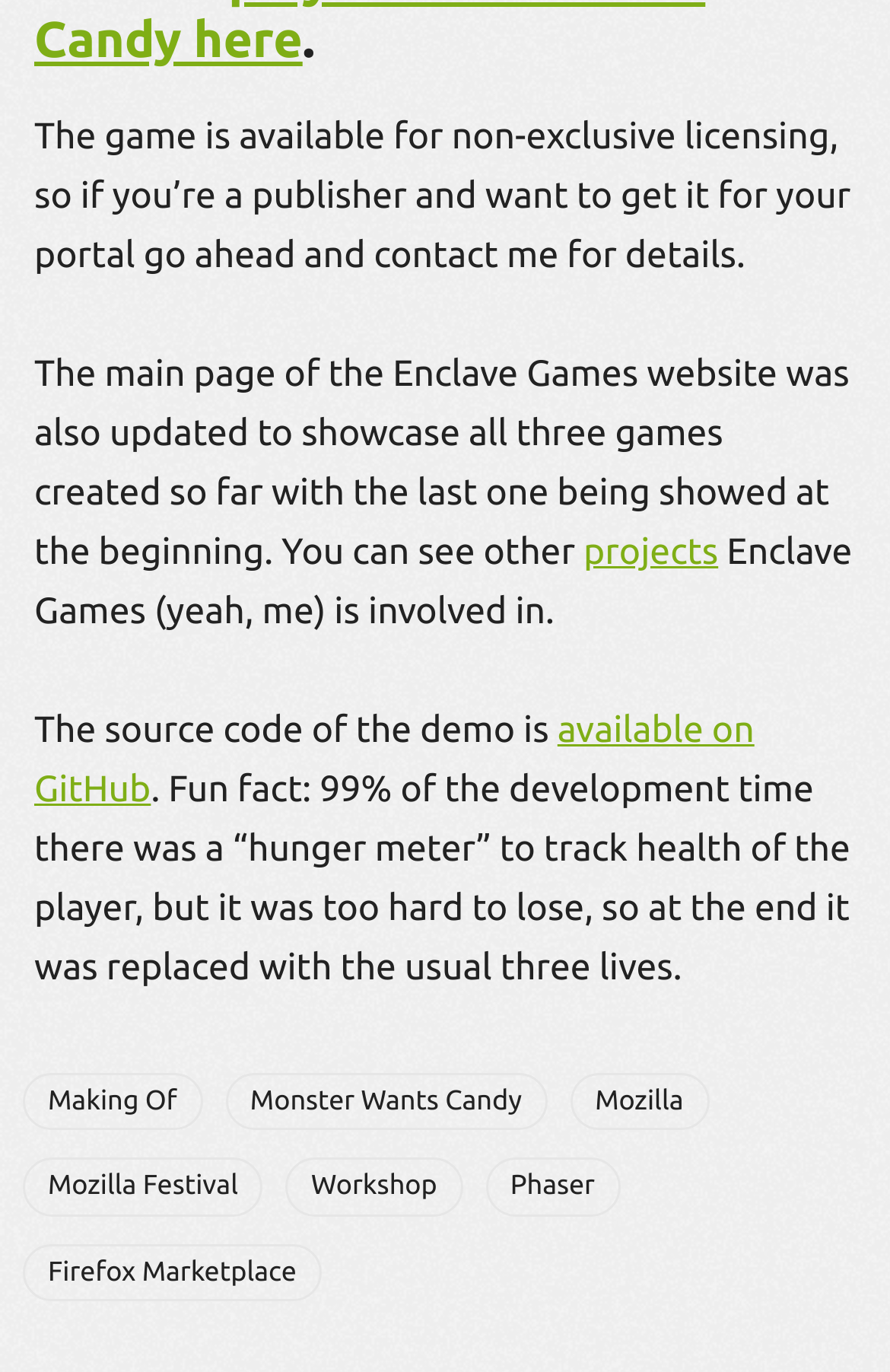What is the name of the game mentioned on the webpage?
Give a one-word or short phrase answer based on the image.

Monster Wants Candy